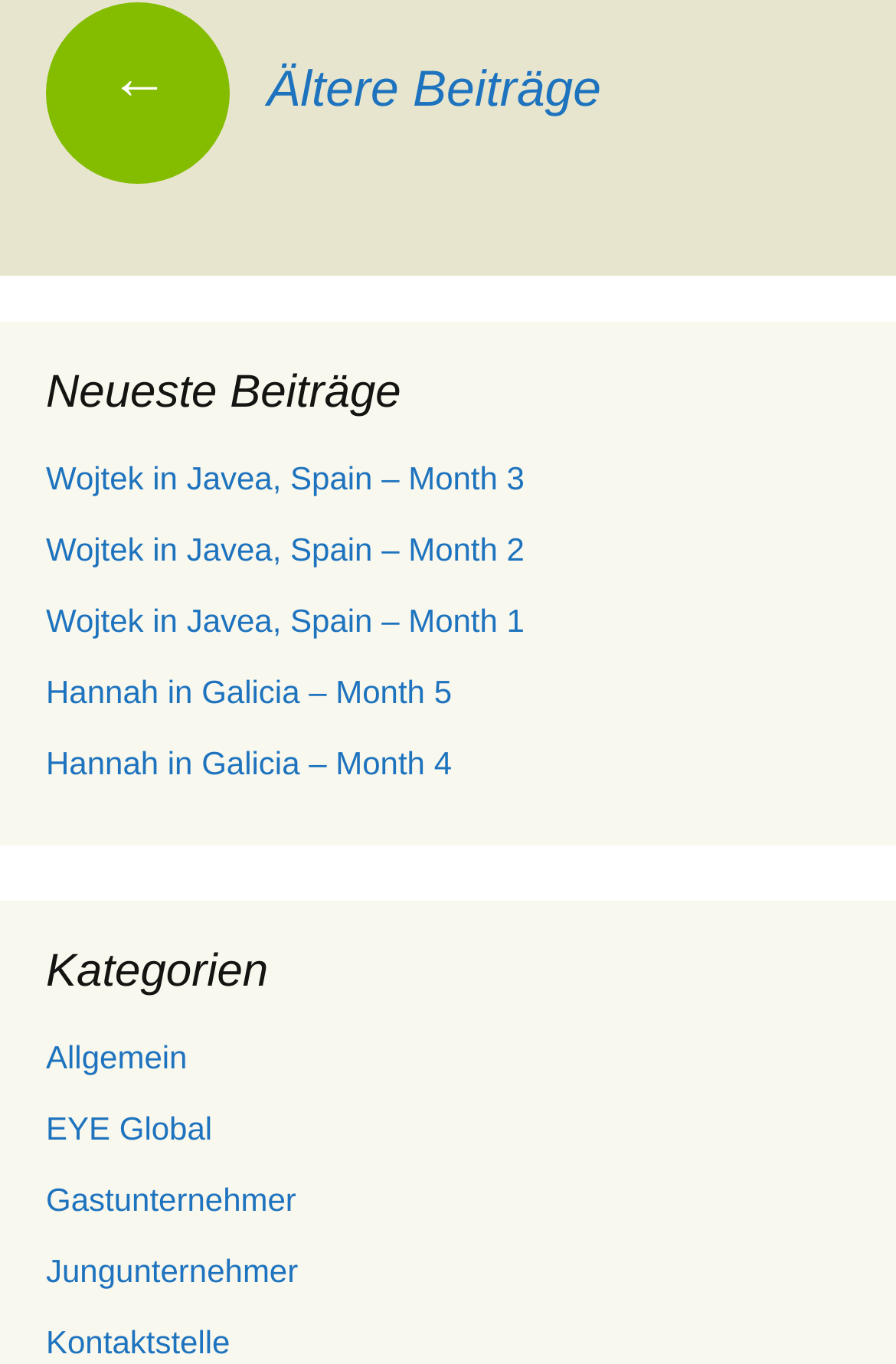Based on the image, please respond to the question with as much detail as possible:
What is the name of the author of the article 'Hannah in Galicia – Month 5'?

I looked at the link 'Hannah in Galicia – Month 5' and inferred that the author of the article is Hannah, as it is mentioned in the title of the article.